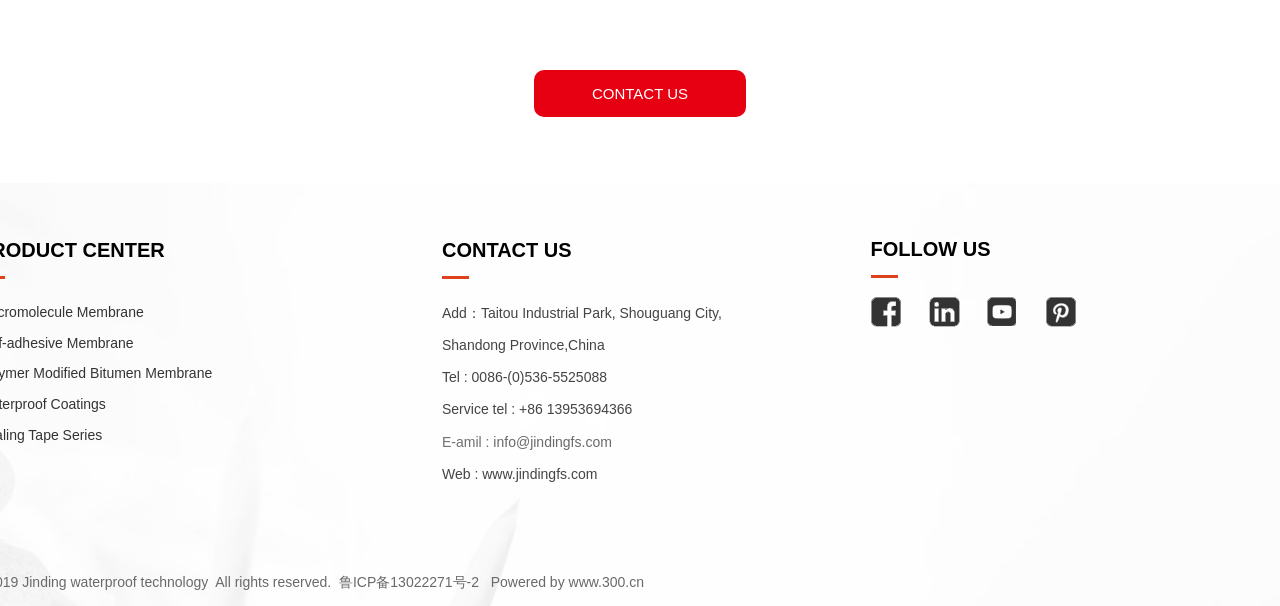Please specify the coordinates of the bounding box for the element that should be clicked to carry out this instruction: "Check our address". The coordinates must be four float numbers between 0 and 1, formatted as [left, top, right, bottom].

[0.345, 0.503, 0.564, 0.529]